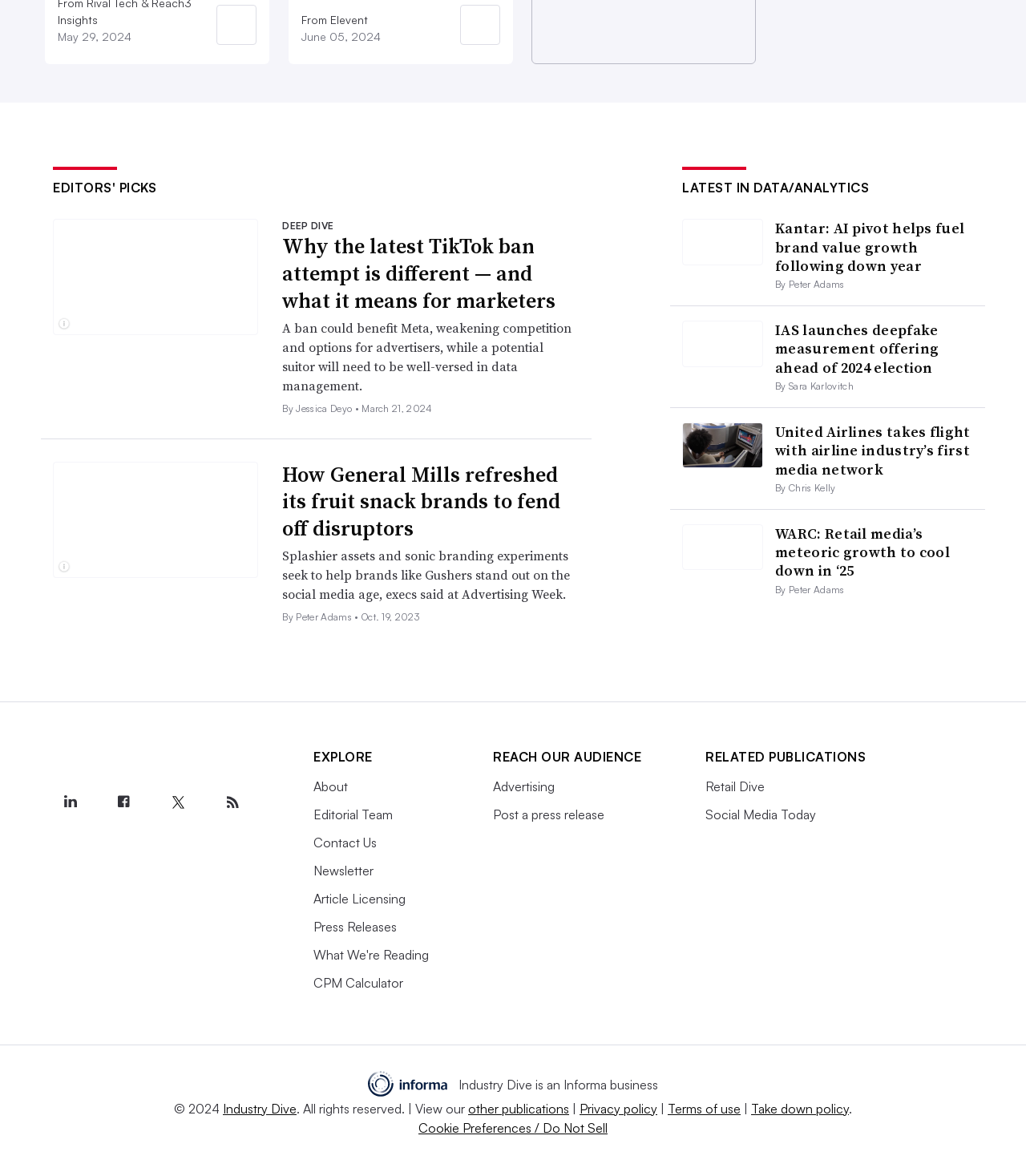Respond to the question with just a single word or phrase: 
What is the logo above the 'DEEP DIVE' text?

Rival Tech & Reach3 Insights